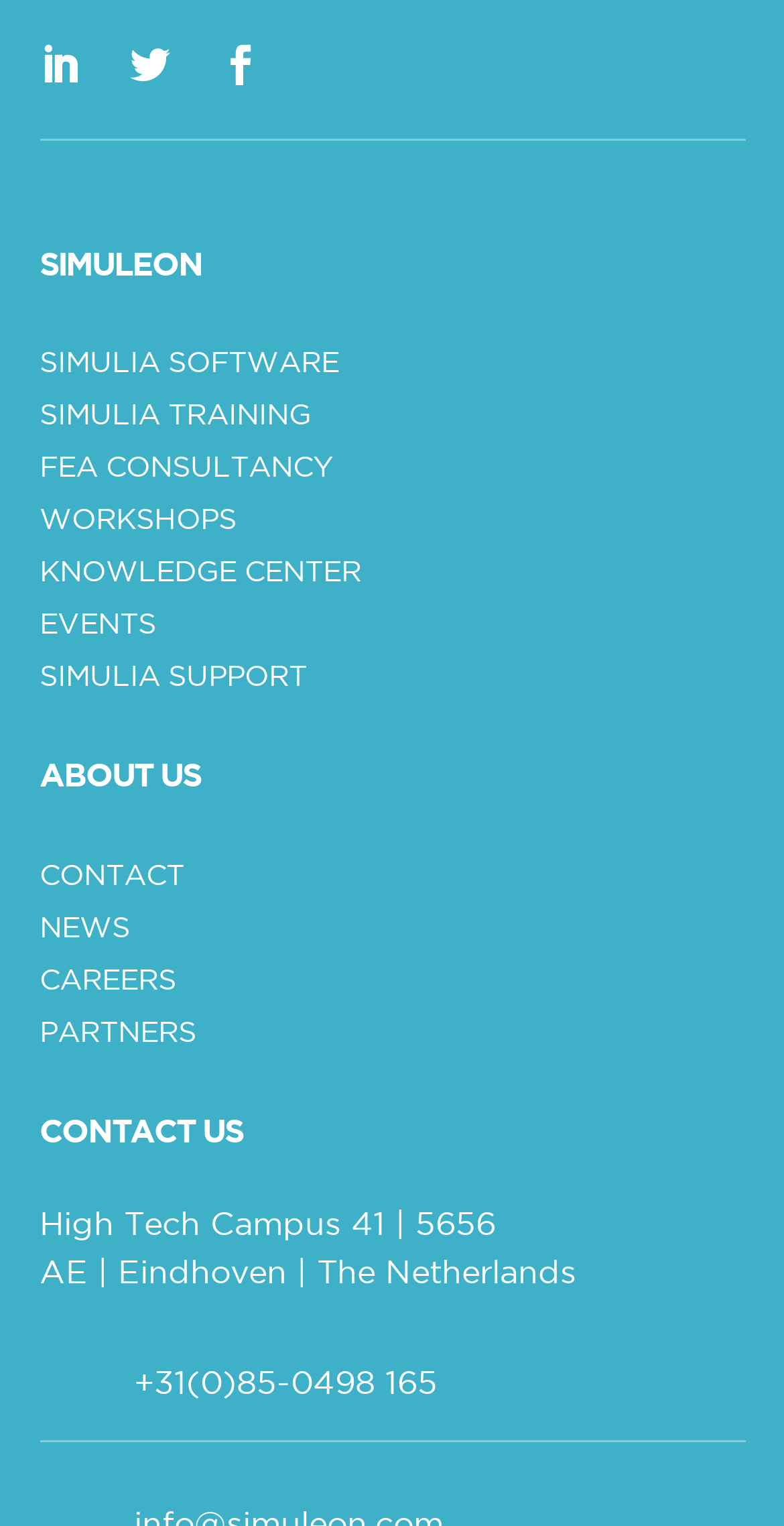Please specify the bounding box coordinates in the format (top-left x, top-left y, bottom-right x, bottom-right y), with values ranging from 0 to 1. Identify the bounding box for the UI component described as follows: +31(0)85-0498 165

[0.171, 0.897, 0.558, 0.917]